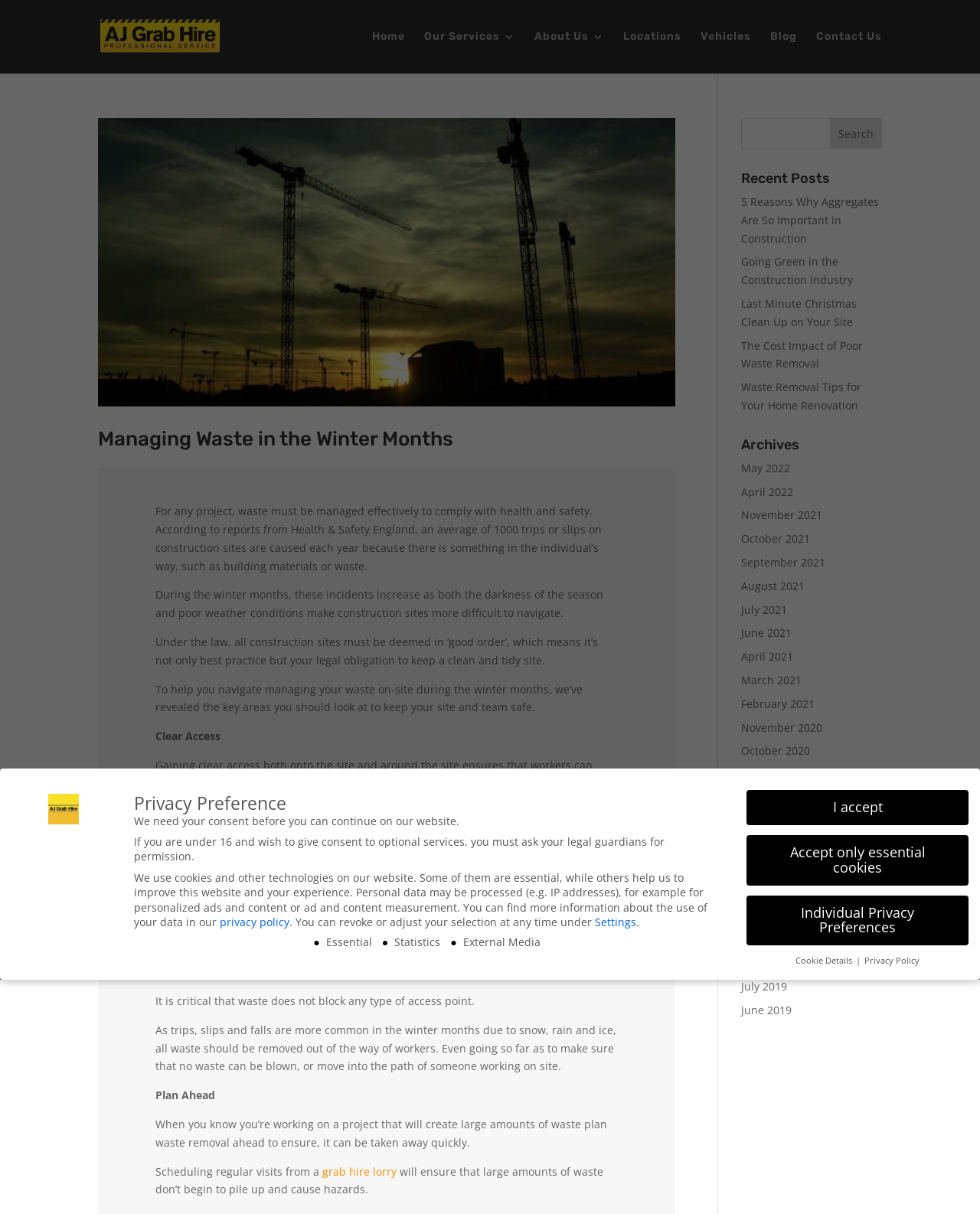Please give the bounding box coordinates of the area that should be clicked to fulfill the following instruction: "Click the 'Contact Us' link". The coordinates should be in the format of four float numbers from 0 to 1, i.e., [left, top, right, bottom].

[0.833, 0.026, 0.9, 0.061]